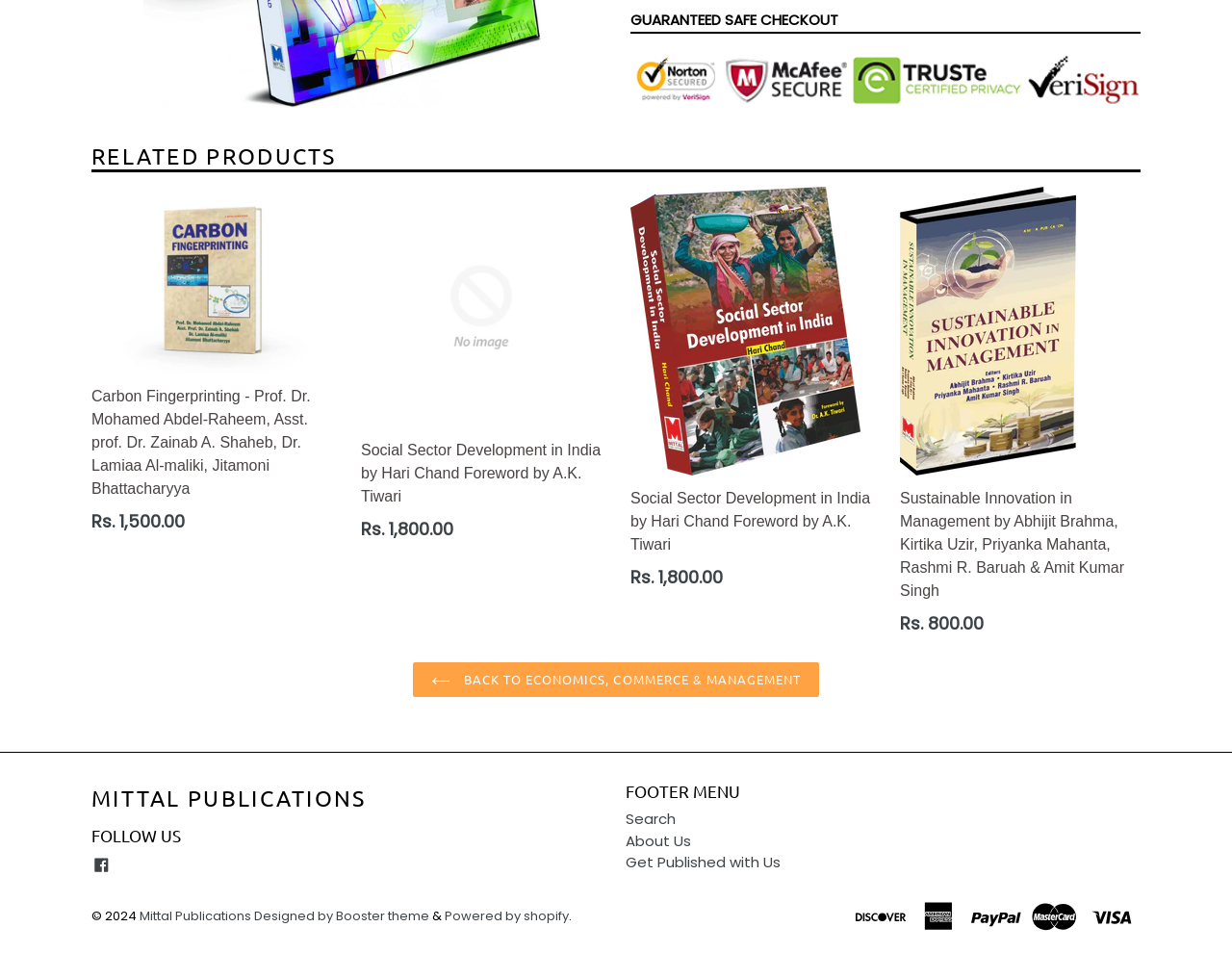Using the provided description Get Published with Us, find the bounding box coordinates for the UI element. Provide the coordinates in (top-left x, top-left y, bottom-right x, bottom-right y) format, ensuring all values are between 0 and 1.

[0.508, 0.894, 0.634, 0.915]